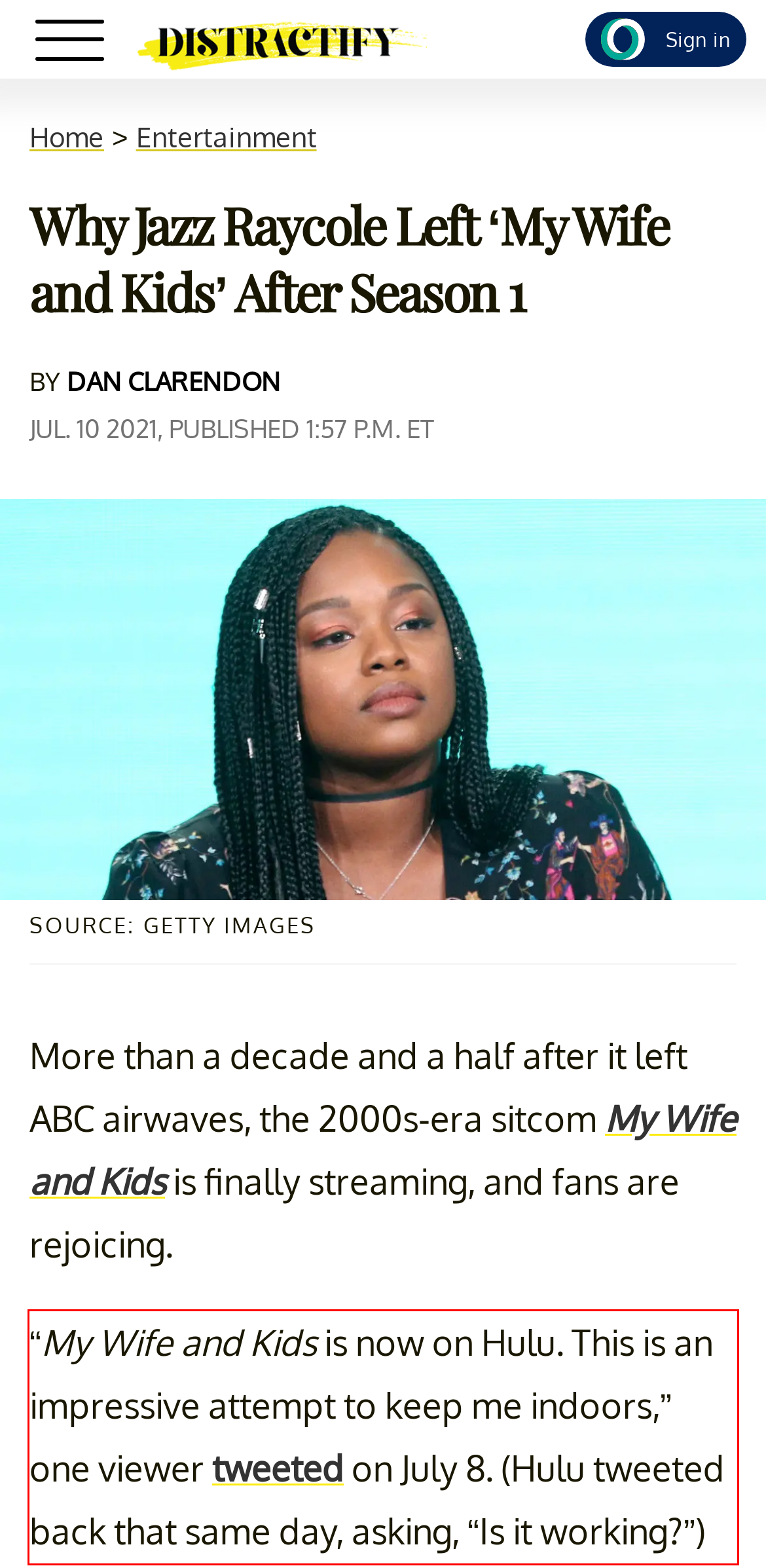Review the screenshot of the webpage and recognize the text inside the red rectangle bounding box. Provide the extracted text content.

“My Wife and Kids is now on Hulu. This is an impressive attempt to keep me indoors,” one viewer tweeted on July 8. (Hulu tweeted back that same day, asking, “Is it working?”)